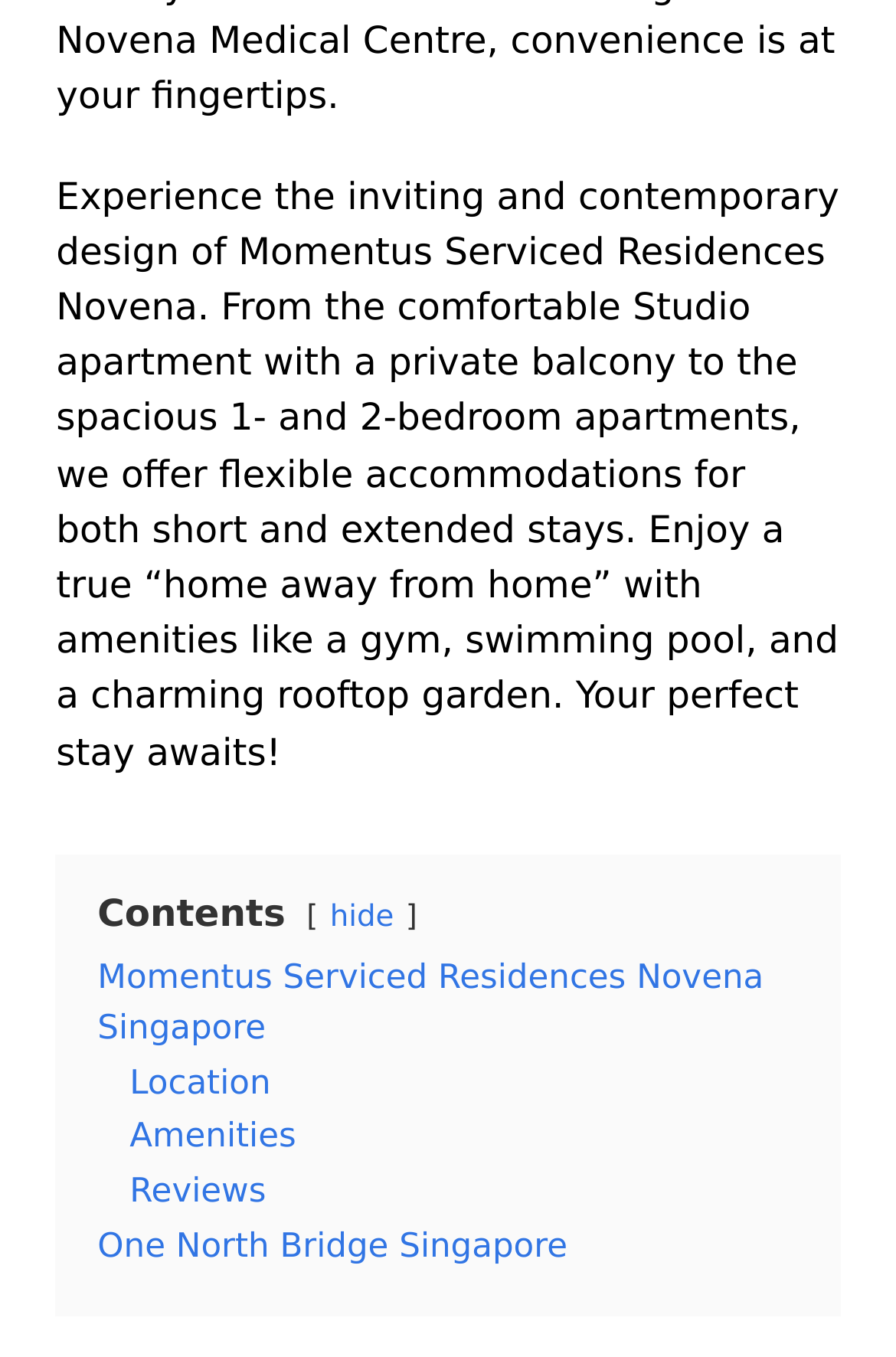Bounding box coordinates should be in the format (top-left x, top-left y, bottom-right x, bottom-right y) and all values should be floating point numbers between 0 and 1. Determine the bounding box coordinate for the UI element described as: hide

[0.368, 0.663, 0.44, 0.689]